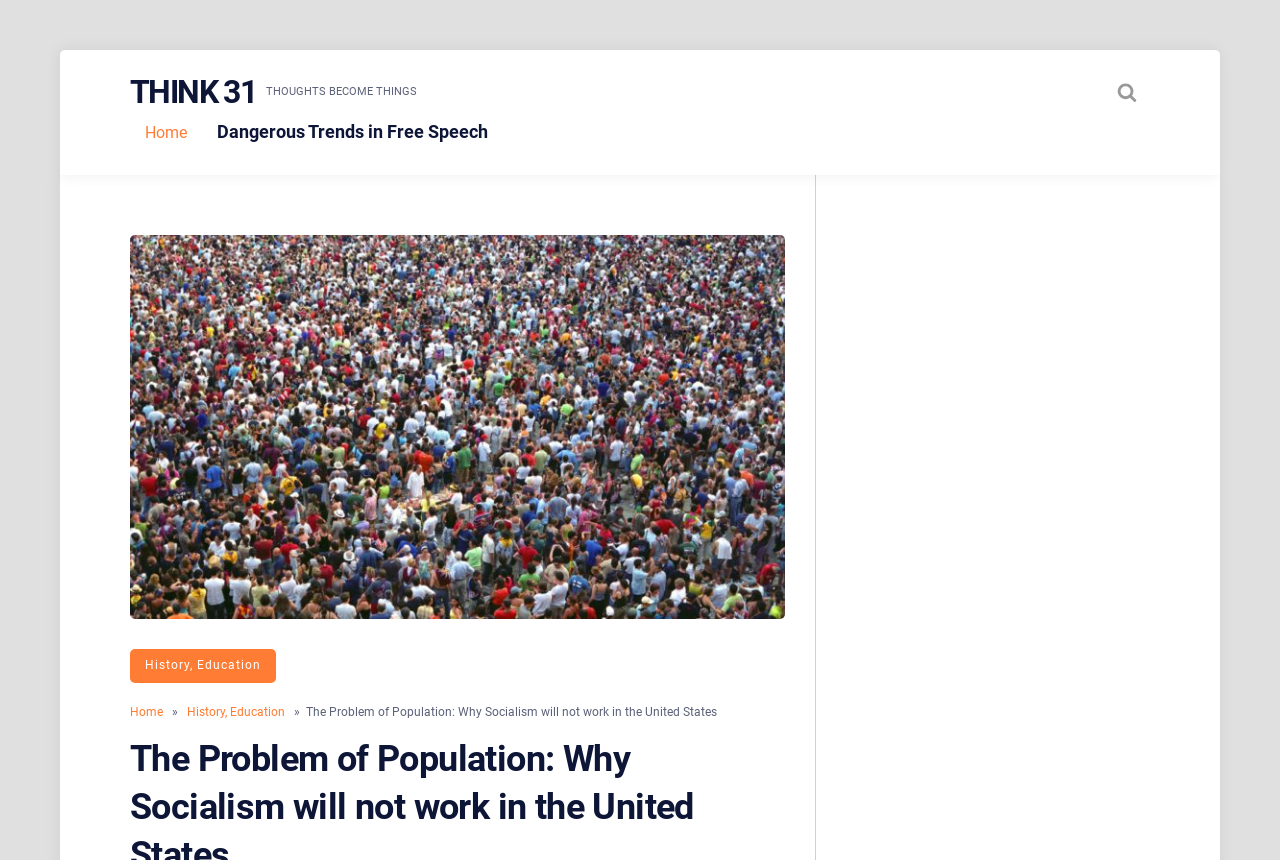Use a single word or phrase to answer the question: What is the text above the navigation menu?

THOUGHTS BECOME THINGS